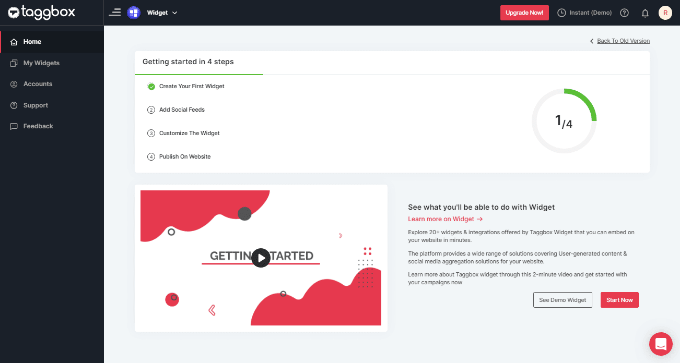What is the purpose of the call to action?
We need a detailed and exhaustive answer to the question. Please elaborate.

The call to action is encouraging users to explore the widget capabilities and access a demo, which suggests that its purpose is to prompt users to learn more about what the widget can do and how it can be used.